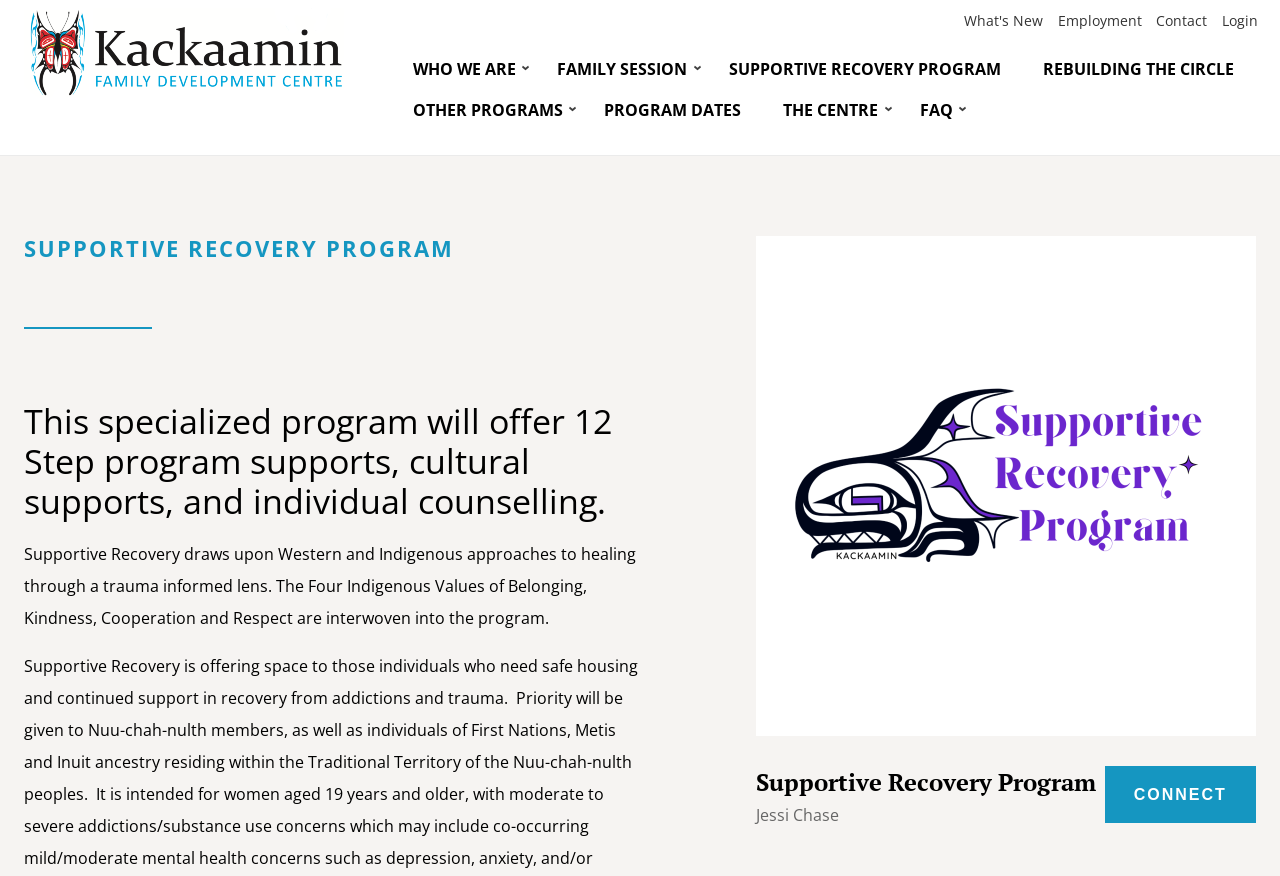Based on the image, please elaborate on the answer to the following question:
What is the name of the program offered by Kackaamin Family Development Centre?

I found the answer by looking at the links on the webpage, specifically the one that says 'SUPPORTIVE RECOVERY PROGRAM' which is a heading. This suggests that the program offered by Kackaamin Family Development Centre is the Supportive Recovery Program.